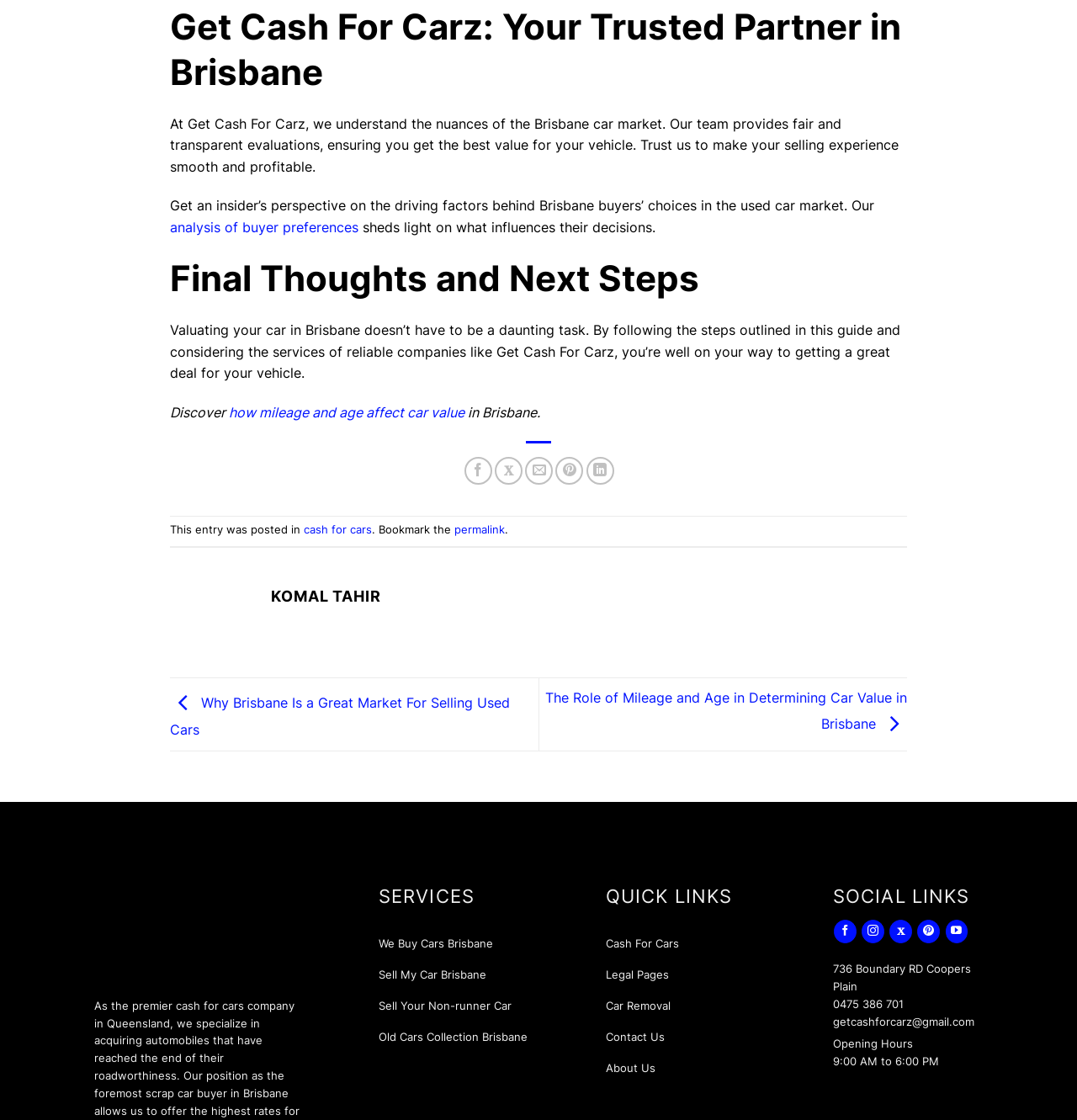Identify the bounding box coordinates for the region of the element that should be clicked to carry out the instruction: "Read about 'analysis of buyer preferences'". The bounding box coordinates should be four float numbers between 0 and 1, i.e., [left, top, right, bottom].

[0.158, 0.195, 0.333, 0.21]